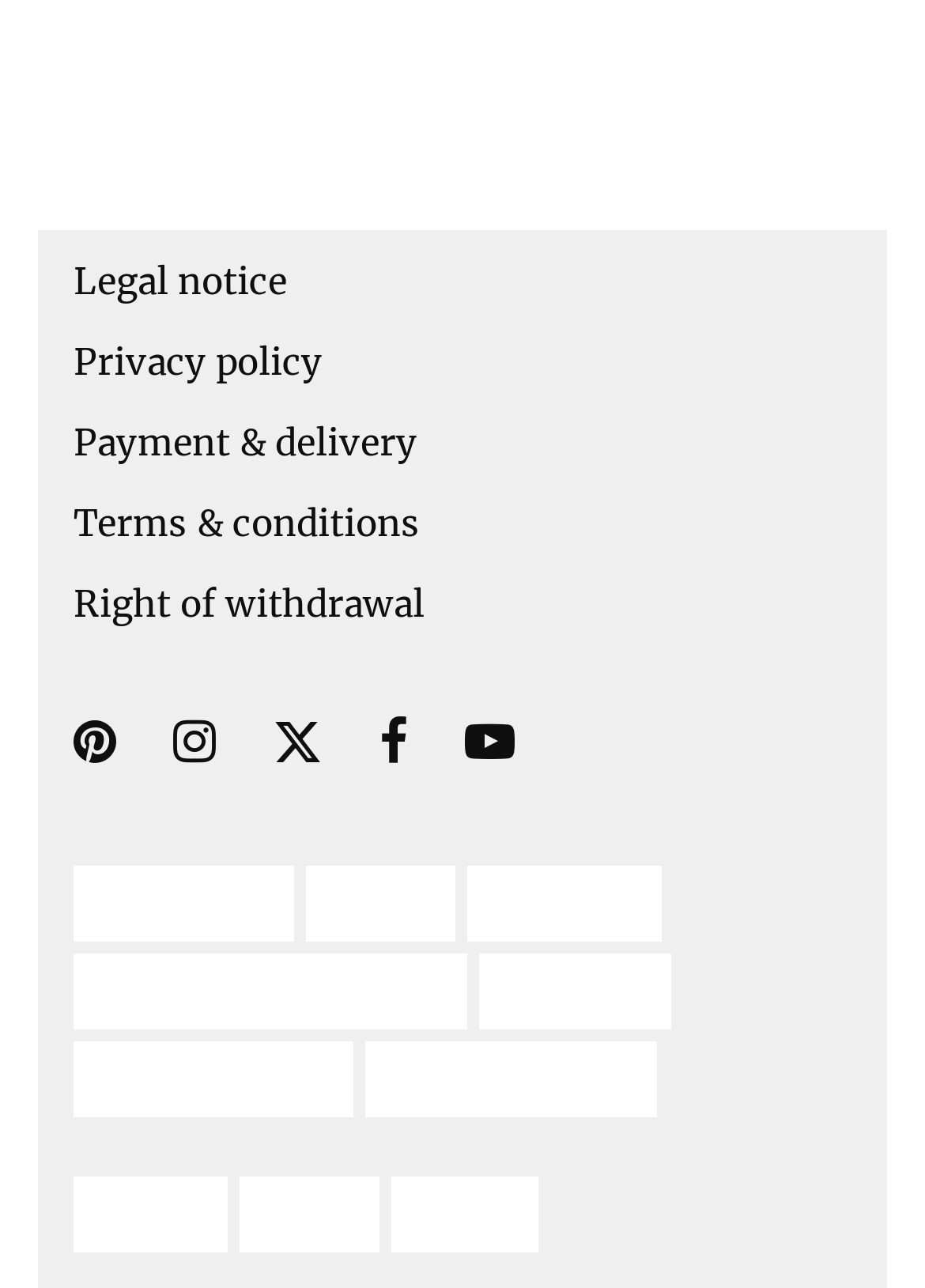Locate the bounding box coordinates of the element I should click to achieve the following instruction: "Click on Risorse".

None